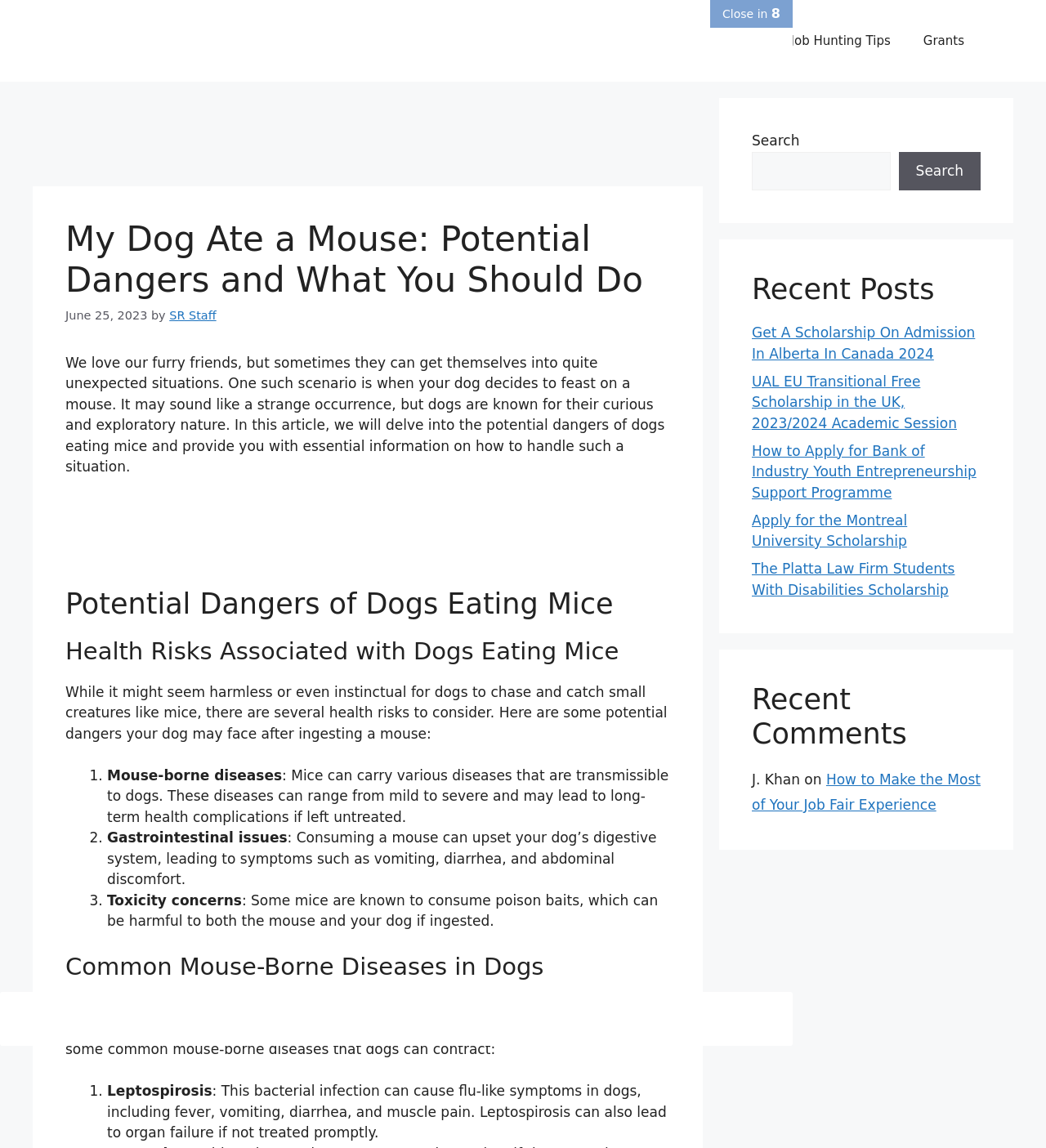How many health risks are mentioned in the article?
From the details in the image, answer the question comprehensively.

I read the article and found that it mentions three health risks associated with dogs eating mice, which are 'Mouse-borne diseases', 'Gastrointestinal issues', and 'Toxicity concerns'.